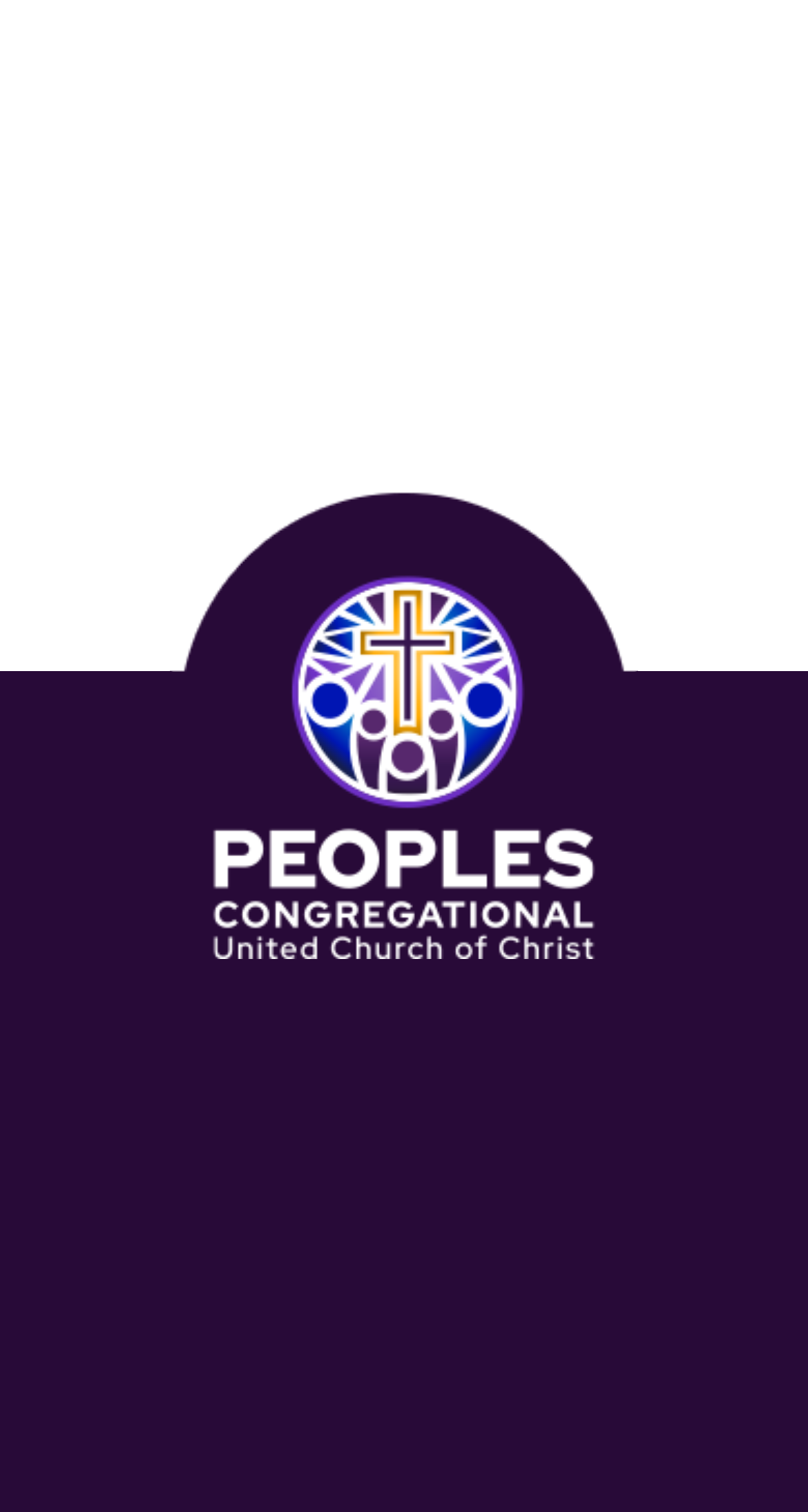From the webpage screenshot, identify the region described by (301) 715-8592. Provide the bounding box coordinates as (top-left x, top-left y, bottom-right x, bottom-right y), with each value being a floating point number between 0 and 1.

[0.051, 0.099, 0.359, 0.128]